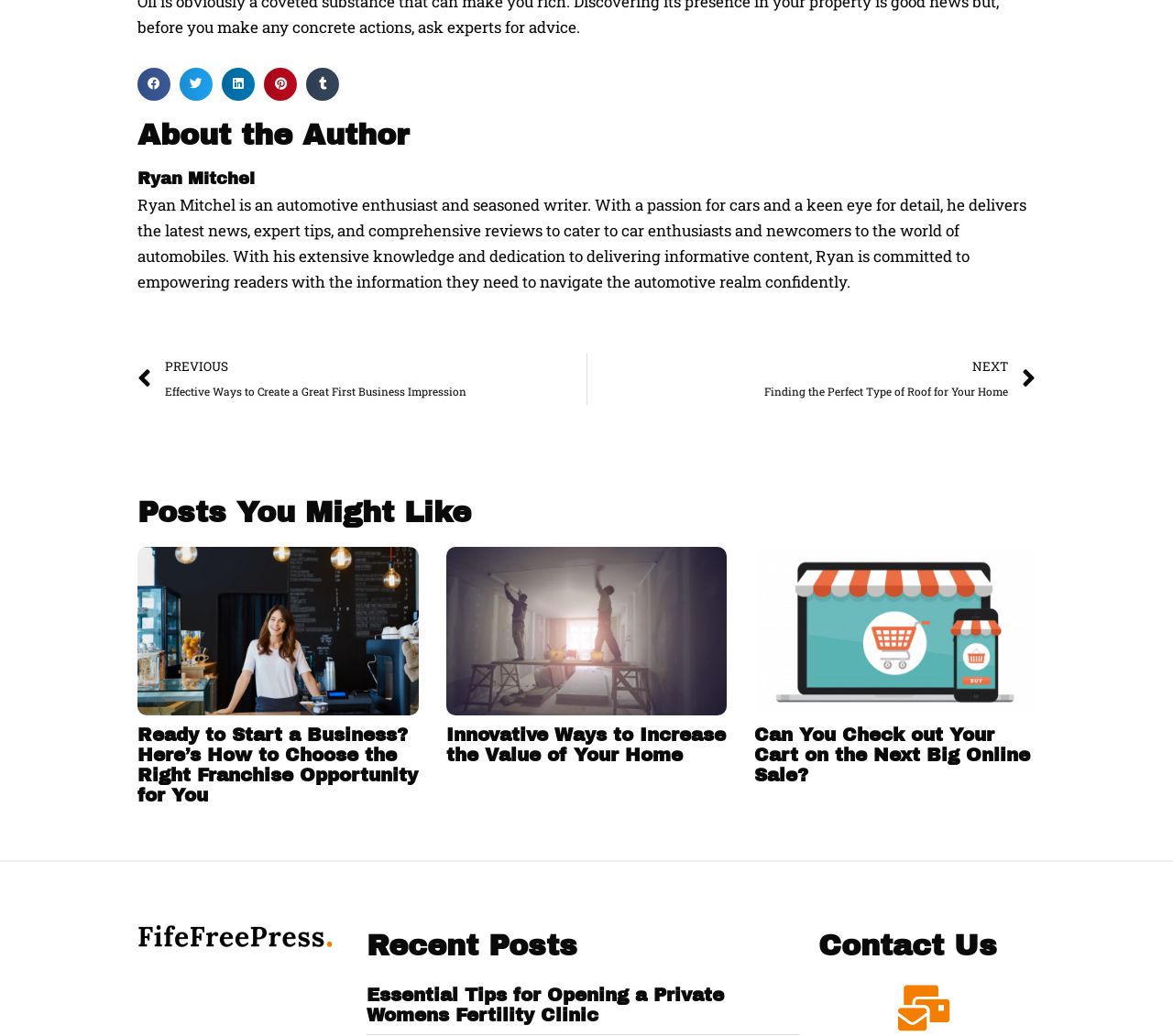Locate the bounding box coordinates of the clickable element to fulfill the following instruction: "Read about the author". Provide the coordinates as four float numbers between 0 and 1 in the format [left, top, right, bottom].

[0.117, 0.115, 0.883, 0.146]